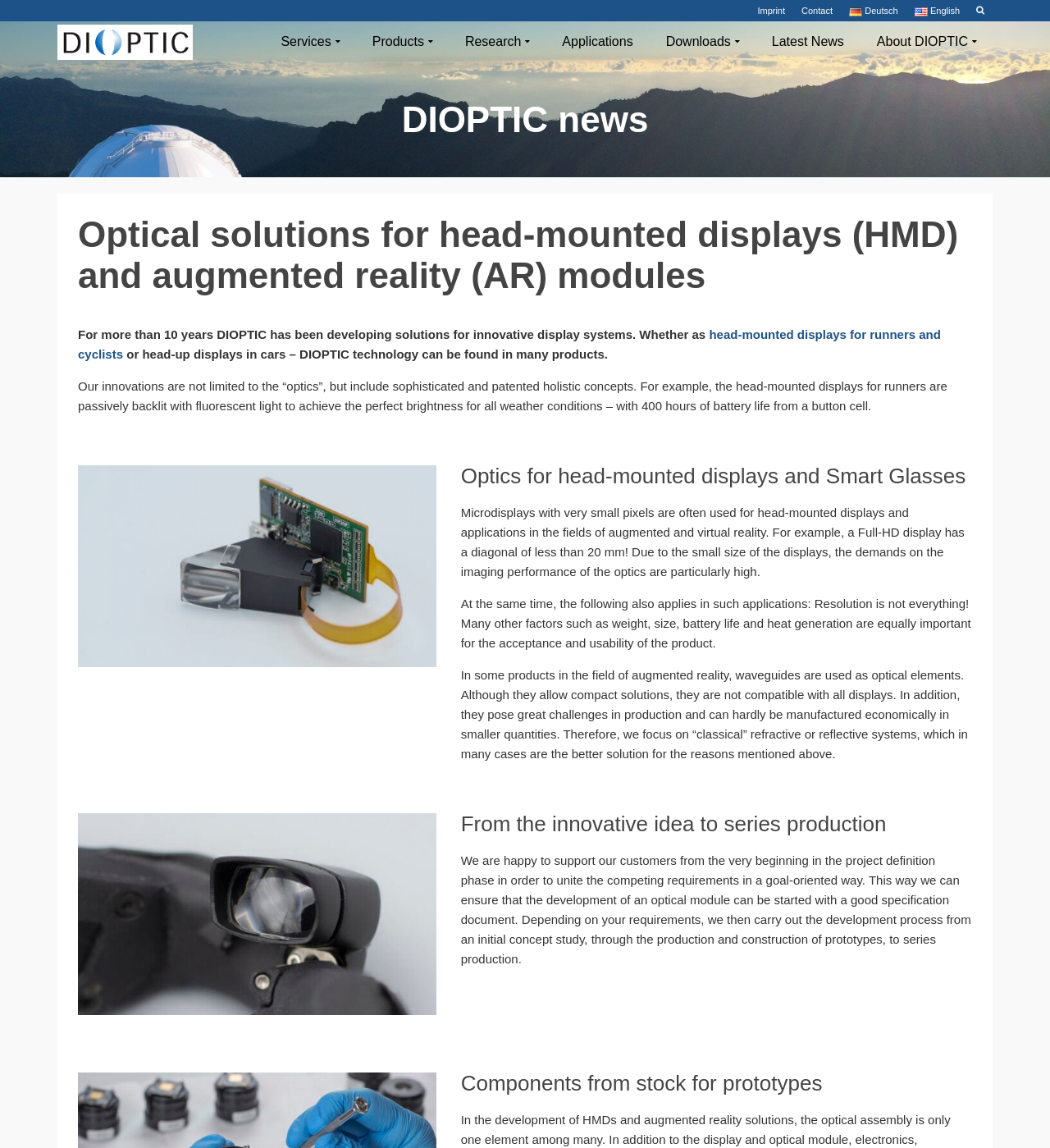Please specify the bounding box coordinates of the region to click in order to perform the following instruction: "Visit the homepage".

None